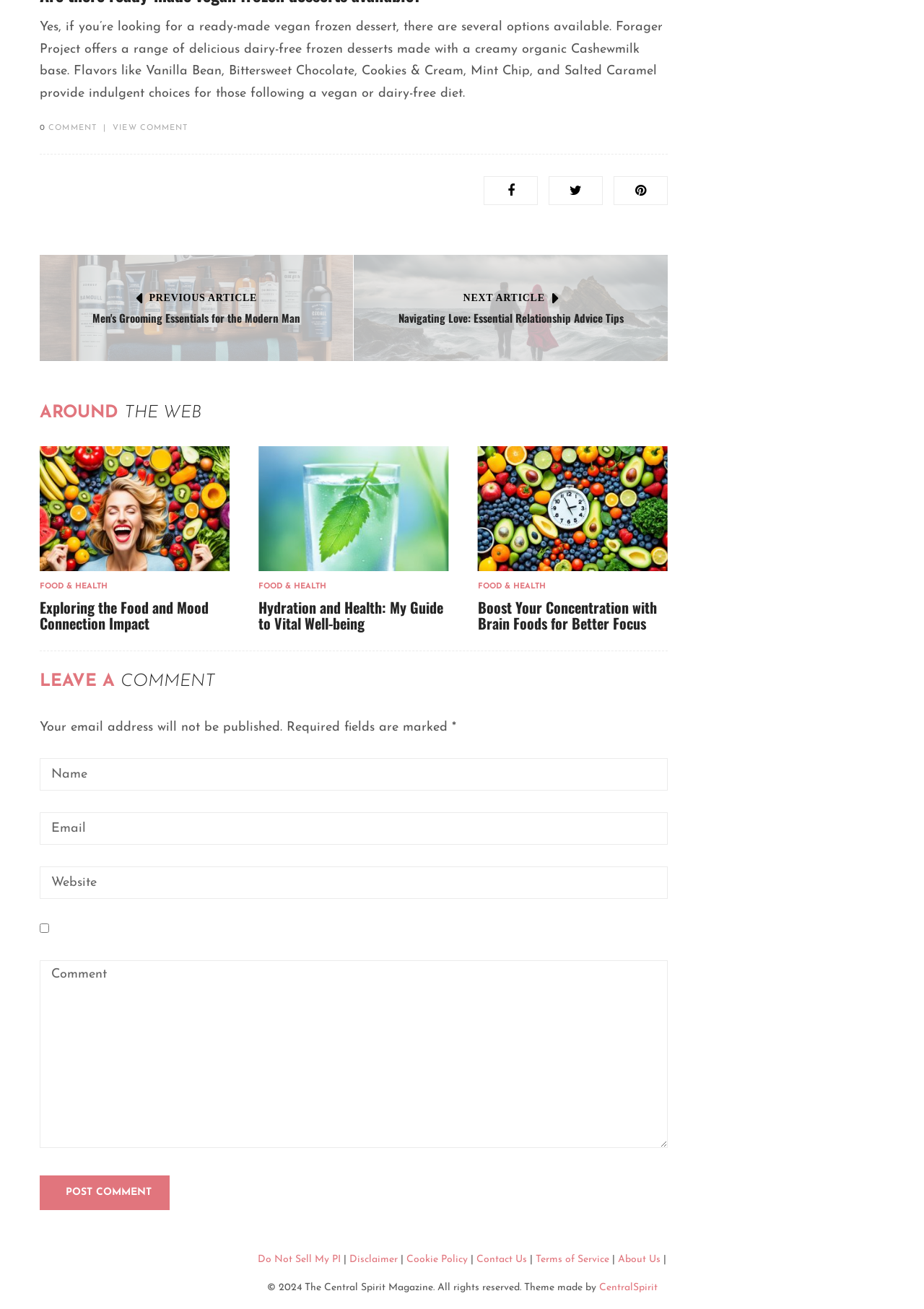Locate the bounding box coordinates of the area you need to click to fulfill this instruction: 'Leave a comment'. The coordinates must be in the form of four float numbers ranging from 0 to 1: [left, top, right, bottom].

[0.043, 0.514, 0.723, 0.528]